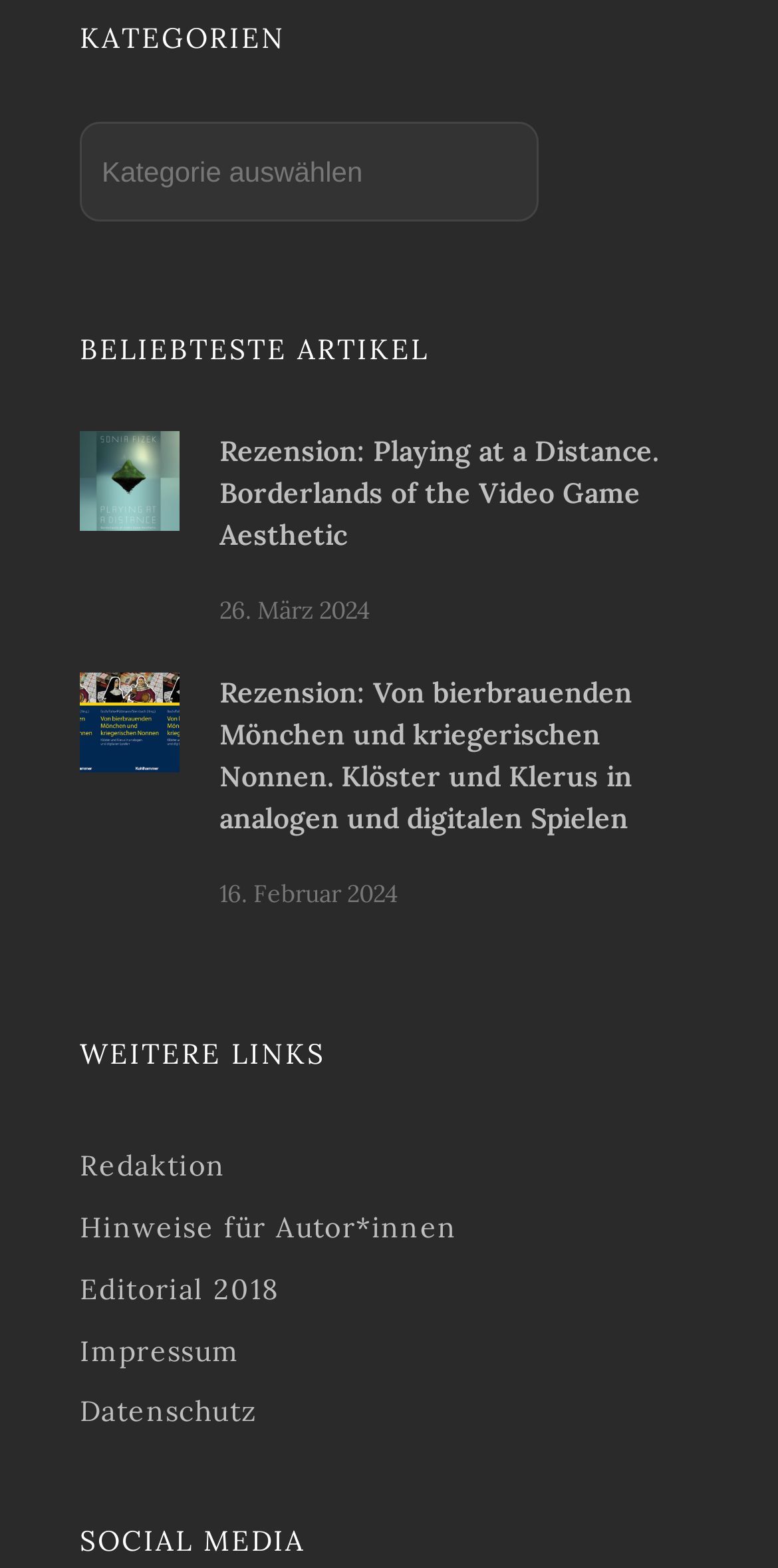Locate the bounding box coordinates of the clickable region necessary to complete the following instruction: "Follow the social media link". Provide the coordinates in the format of four float numbers between 0 and 1, i.e., [left, top, right, bottom].

[0.103, 0.971, 0.392, 0.996]